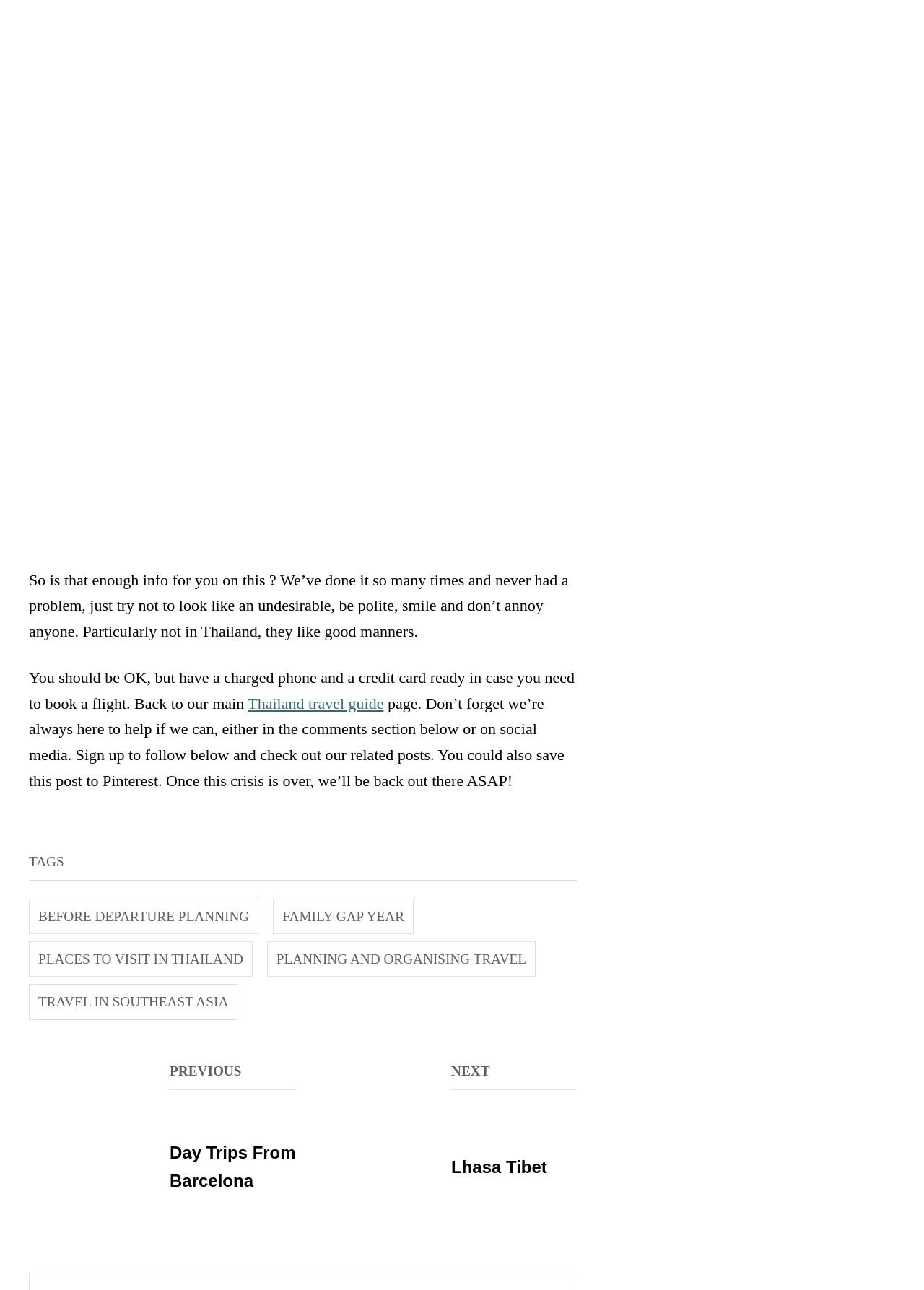With reference to the image, please provide a detailed answer to the following question: What type of content is listed in the footer section?

The footer section contains a list of tags and links to related posts, including 'BEFORE DEPARTURE PLANNING', 'FAMILY GAP YEAR', and others.